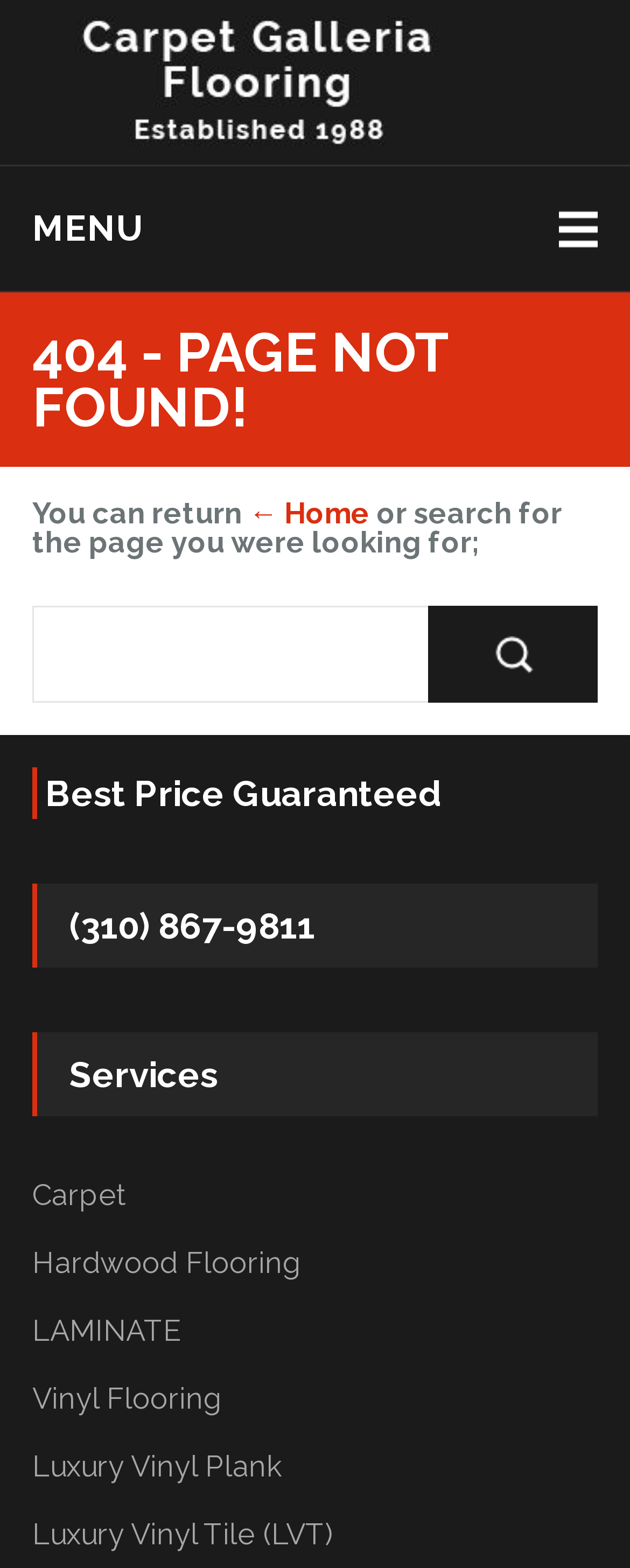Locate the bounding box coordinates of the element that needs to be clicked to carry out the instruction: "go to home page". The coordinates should be given as four float numbers ranging from 0 to 1, i.e., [left, top, right, bottom].

[0.395, 0.317, 0.587, 0.338]